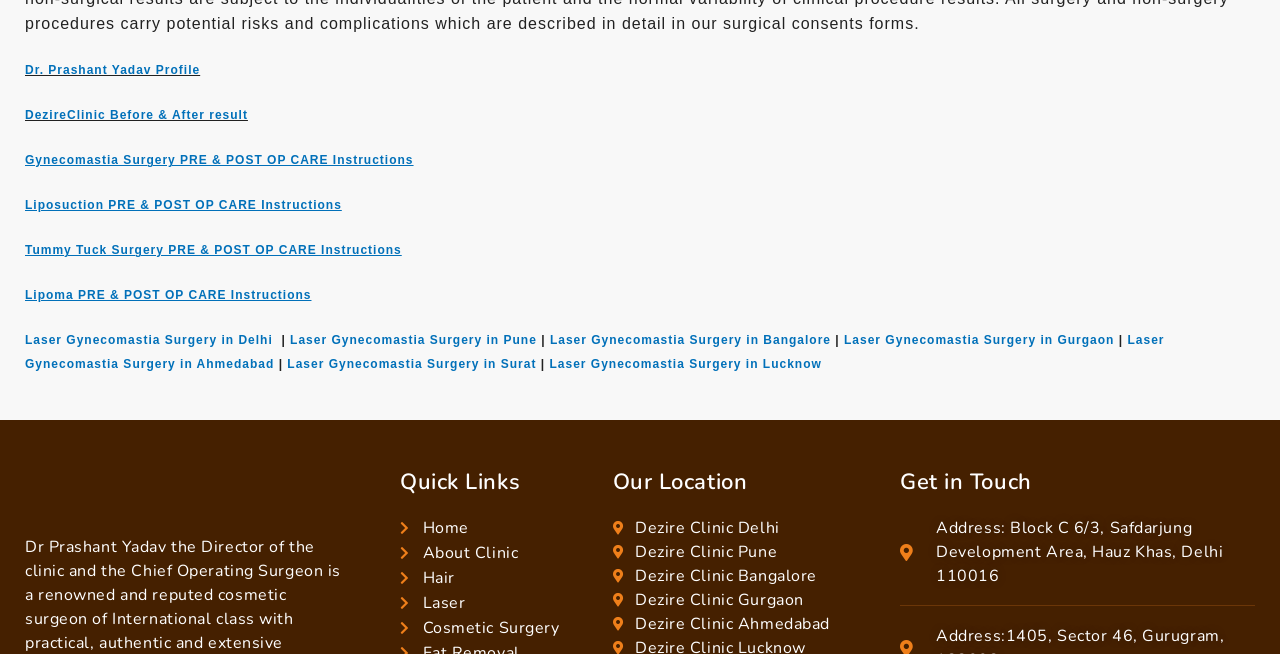Identify the bounding box coordinates of the clickable region to carry out the given instruction: "Contact for Consultation".

None